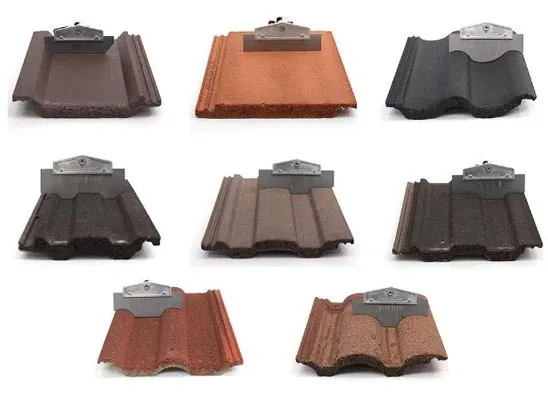Please answer the following question using a single word or phrase: 
What is the region where roof cleaning services are essential?

Leicestershire and South Derbyshire